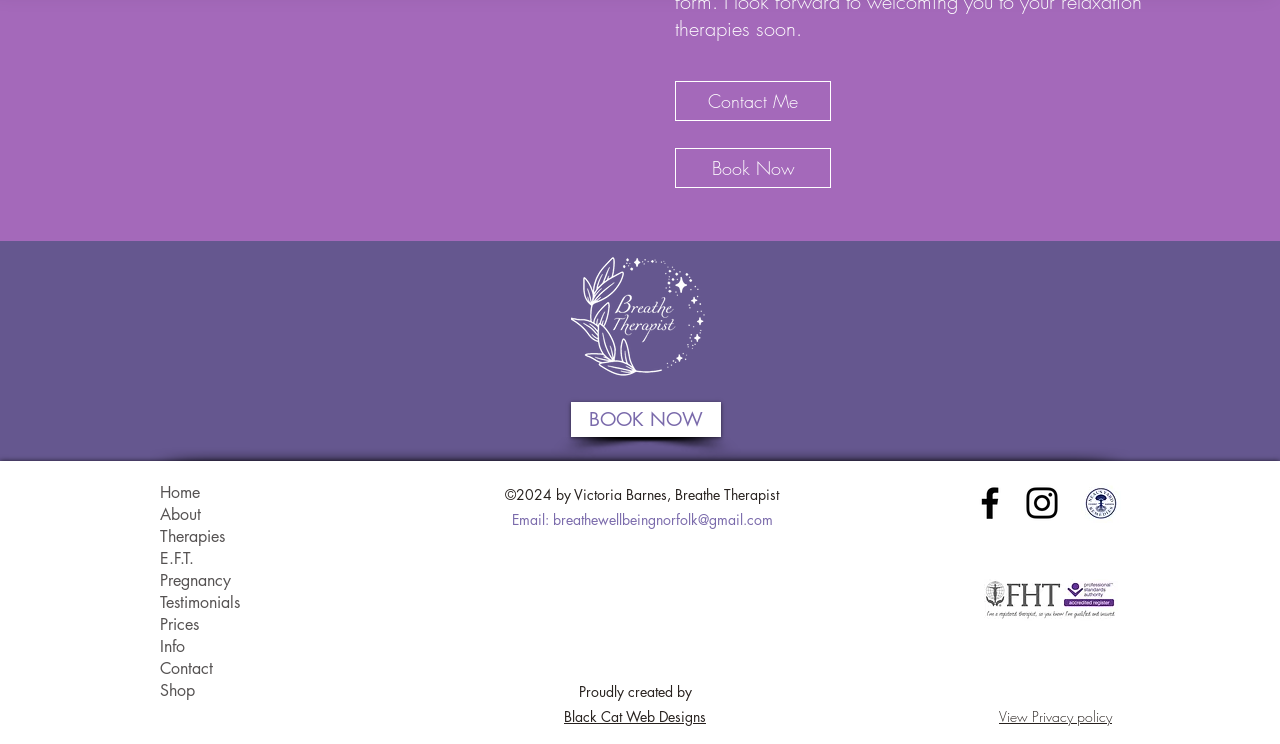Locate the bounding box coordinates of the clickable area to execute the instruction: "Click the 'Contact Me' link". Provide the coordinates as four float numbers between 0 and 1, represented as [left, top, right, bottom].

[0.527, 0.109, 0.649, 0.163]